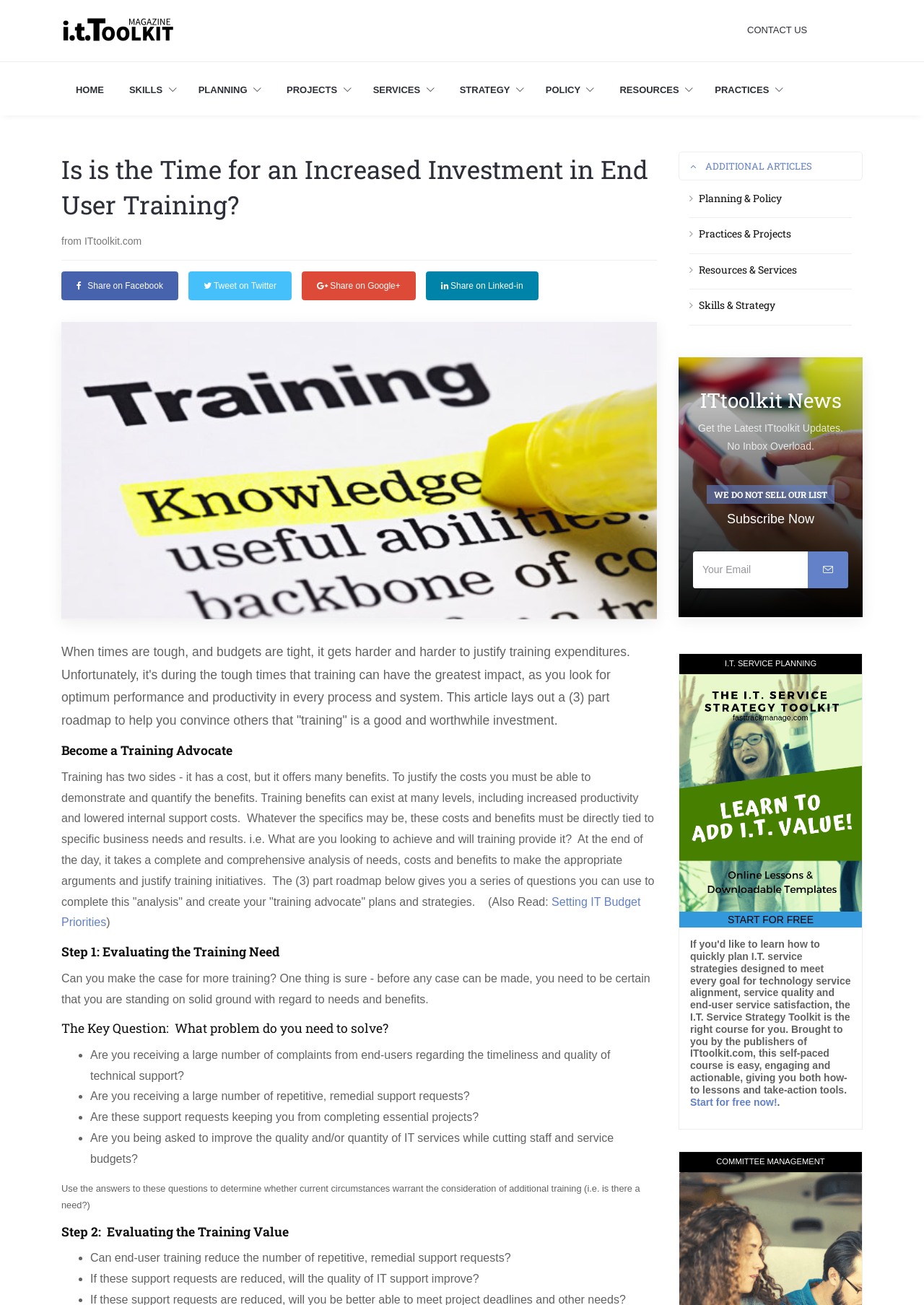Determine the bounding box coordinates of the clickable region to follow the instruction: "Subscribe to ITtoolkit News".

[0.75, 0.423, 0.875, 0.451]